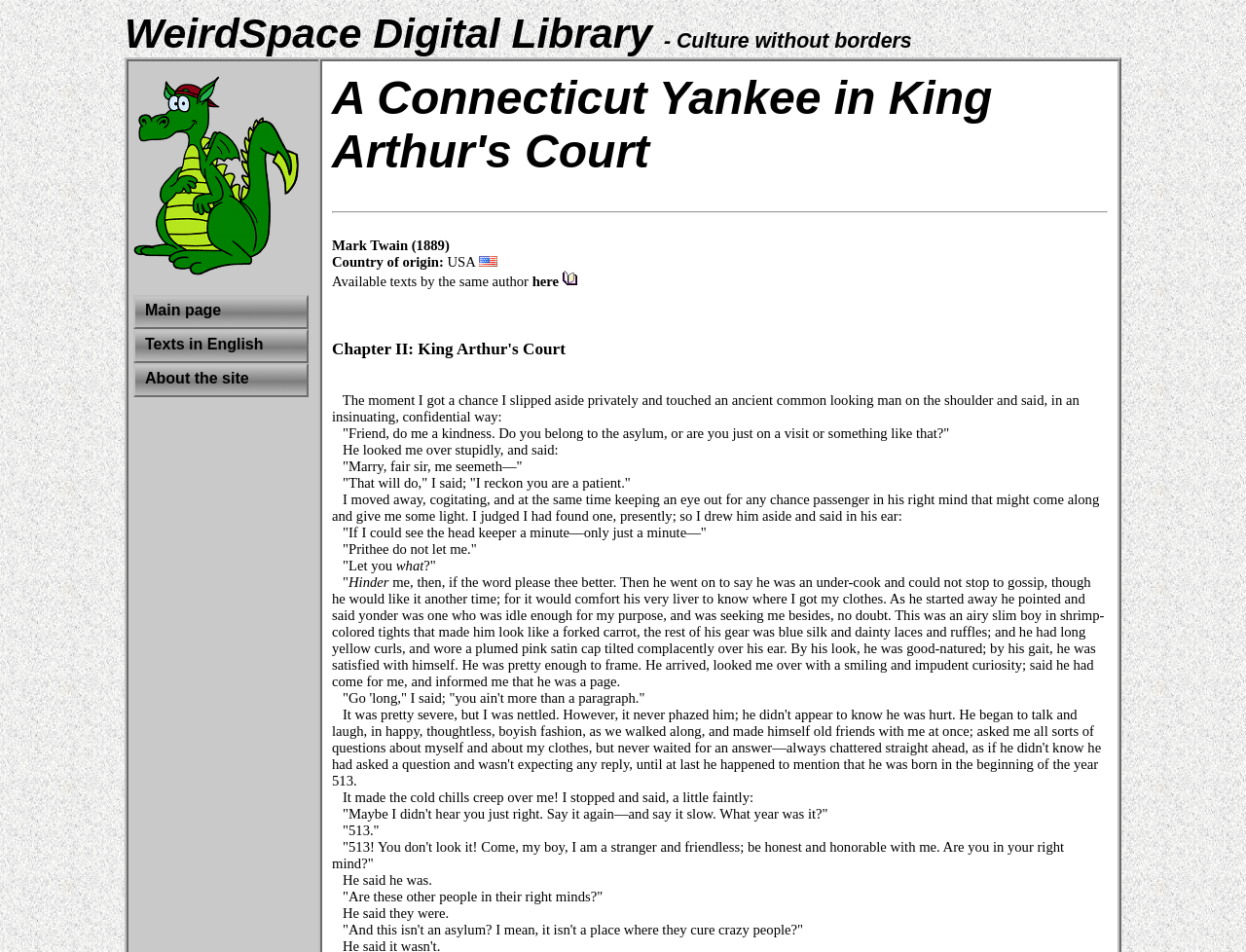Please provide a comprehensive response to the question below by analyzing the image: 
What is the chapter title?

The chapter title can be found in the heading element with the text 'Chapter II: King Arthur's Court' which is located below the book title and author information.